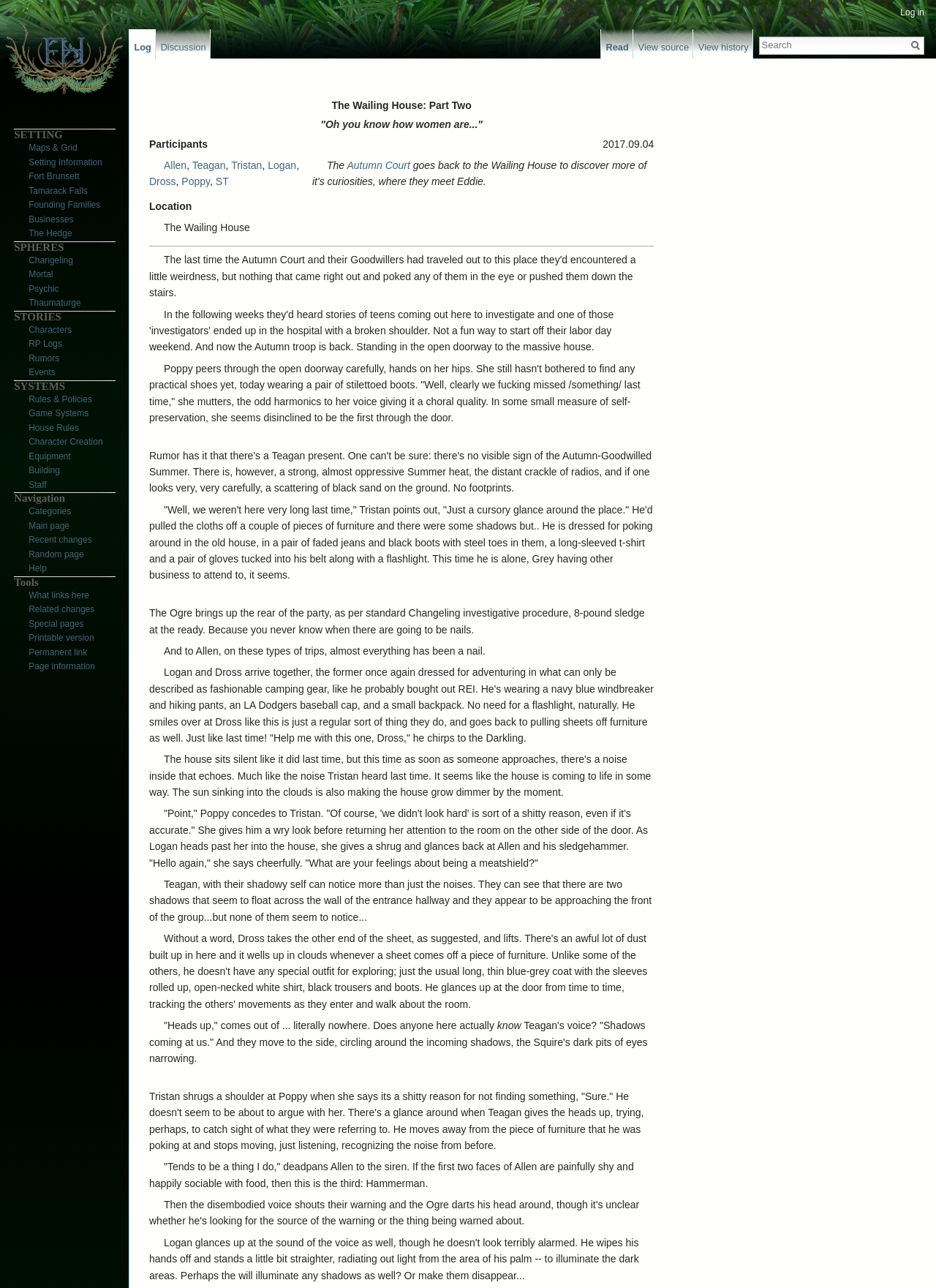Could you specify the bounding box coordinates for the clickable section to complete the following instruction: "Visit 'Volcano Hawaii'"?

None